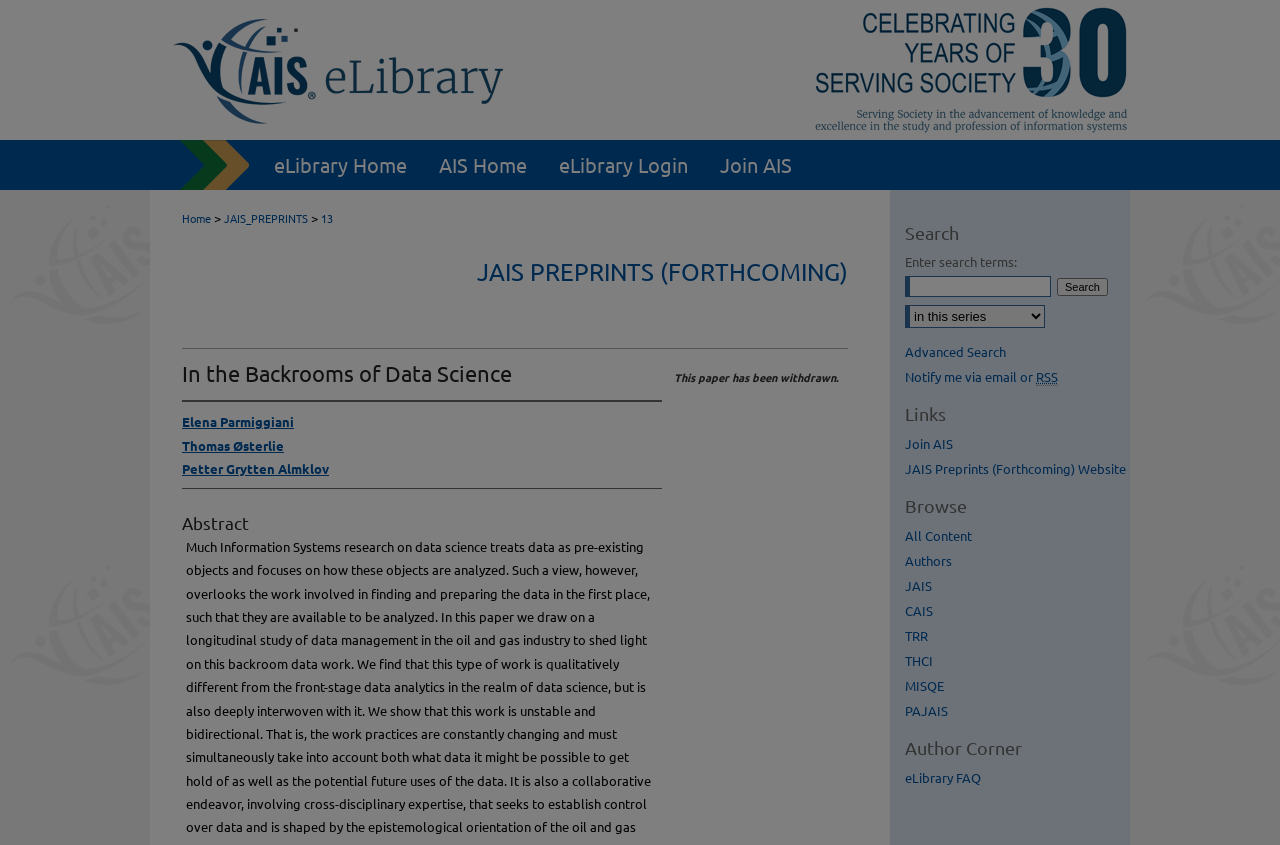Determine the coordinates of the bounding box for the clickable area needed to execute this instruction: "Click on the 'Search' button".

[0.826, 0.328, 0.866, 0.35]